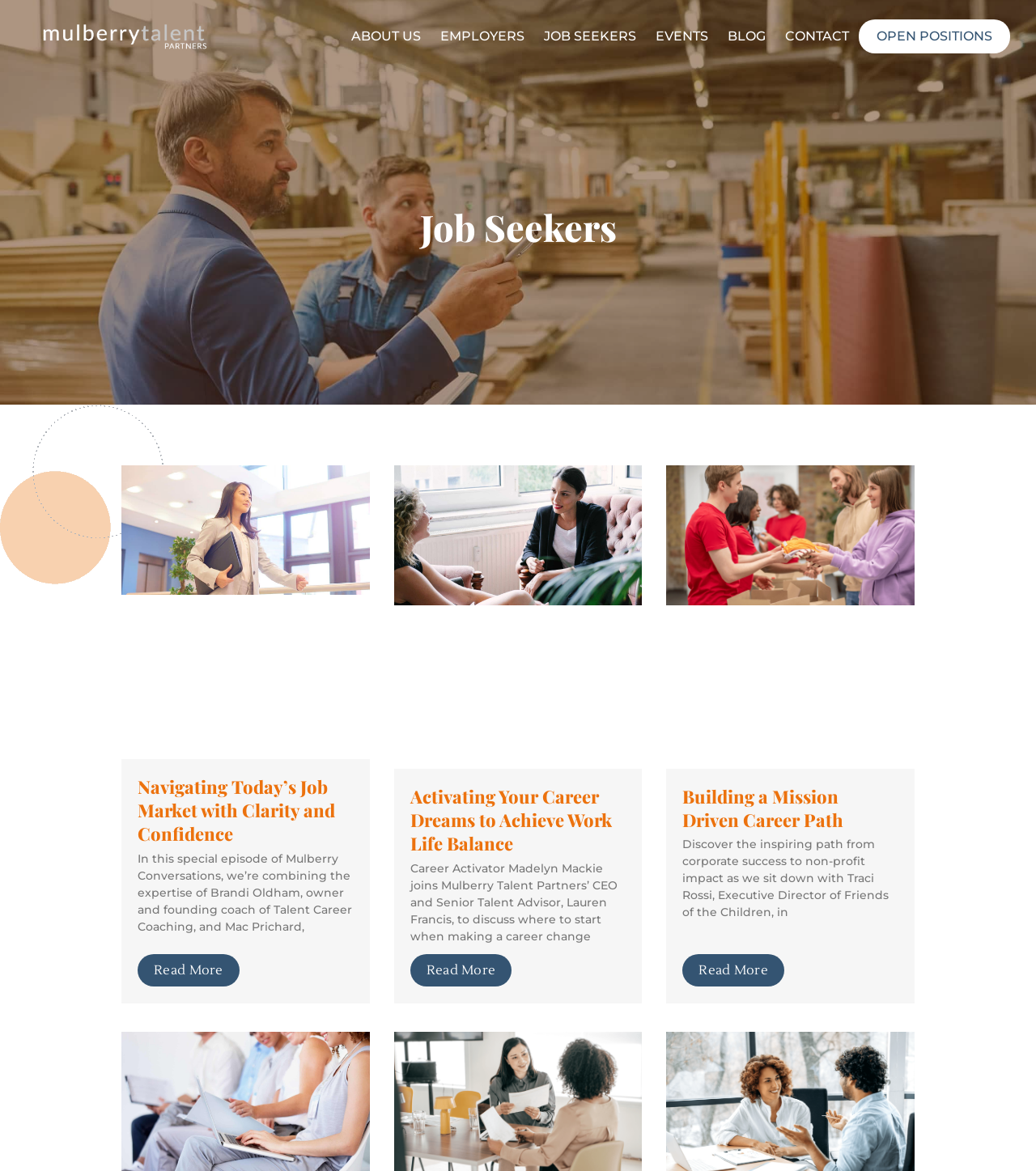Locate the bounding box of the UI element with the following description: "Read More".

[0.659, 0.815, 0.757, 0.842]